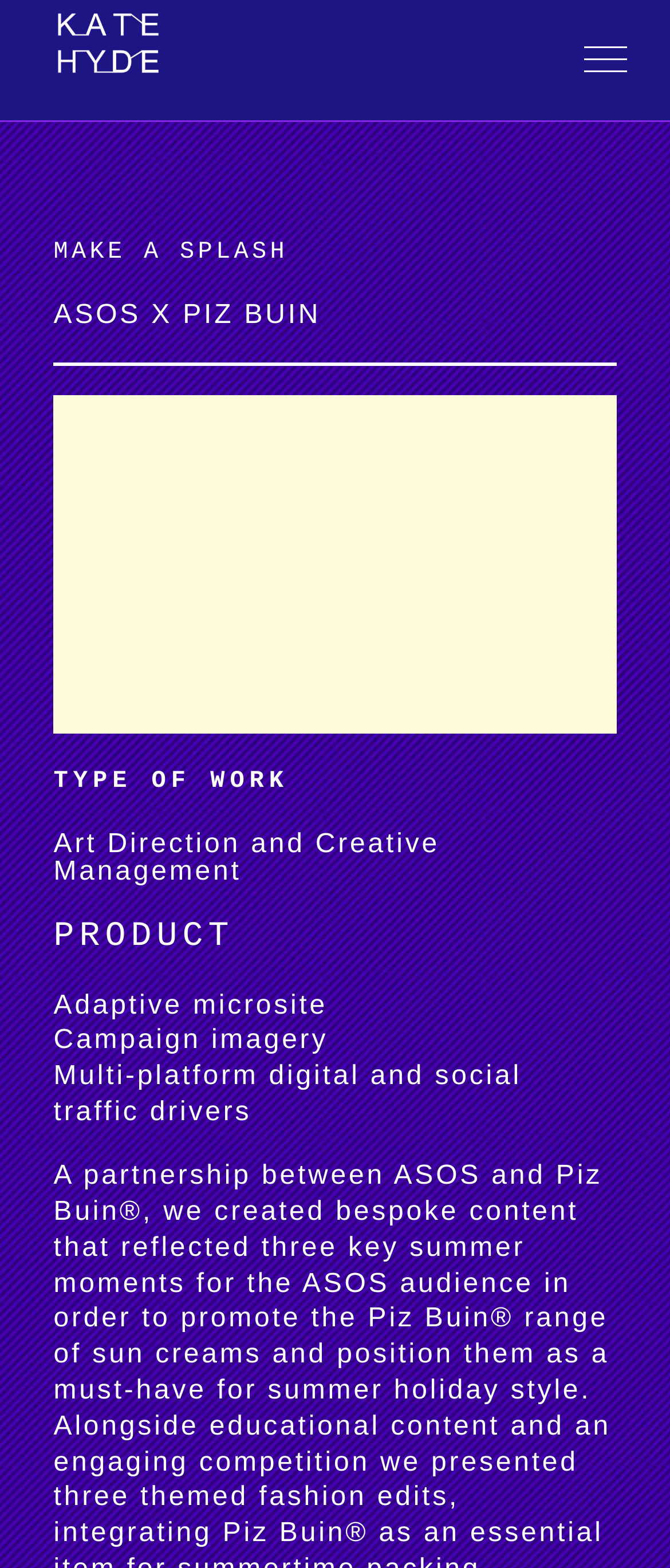Please identify the primary heading of the webpage and give its text content.

MAKE A SPLASH